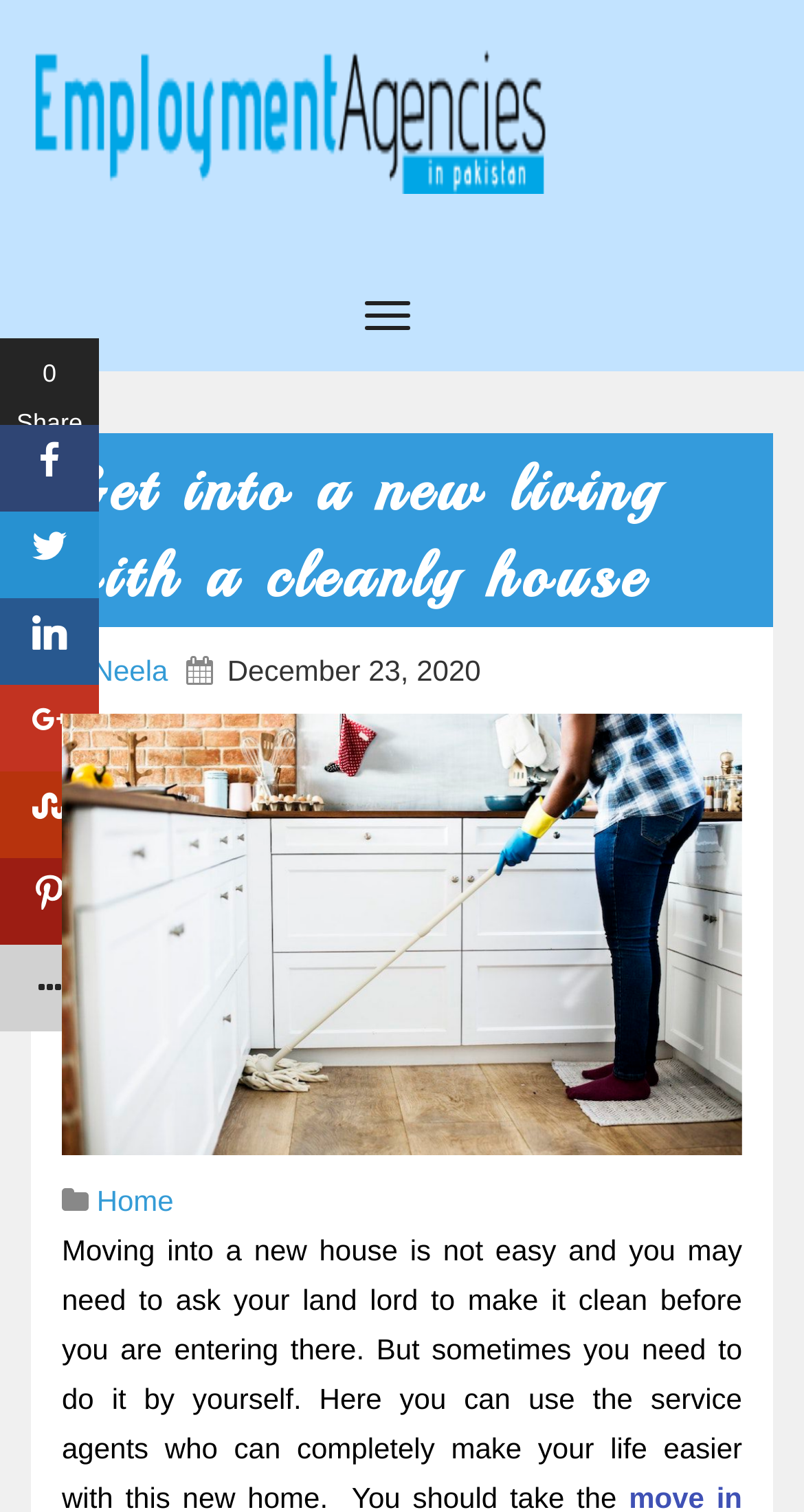Use a single word or phrase to answer the question:
What is the topic of the article?

Moving into a new house